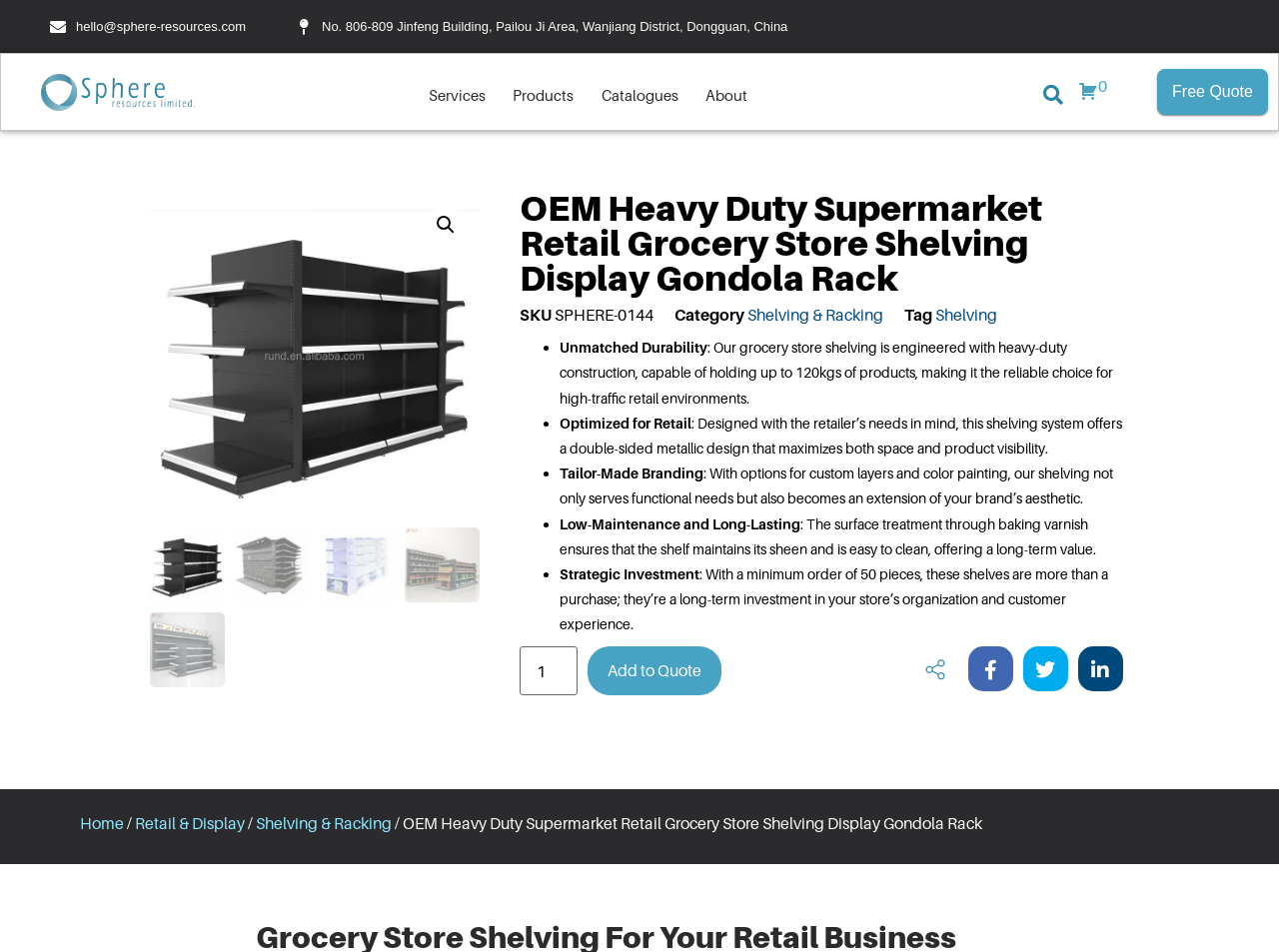Specify the bounding box coordinates of the element's area that should be clicked to execute the given instruction: "Click the 'Services' link". The coordinates should be four float numbers between 0 and 1, i.e., [left, top, right, bottom].

[0.335, 0.083, 0.38, 0.117]